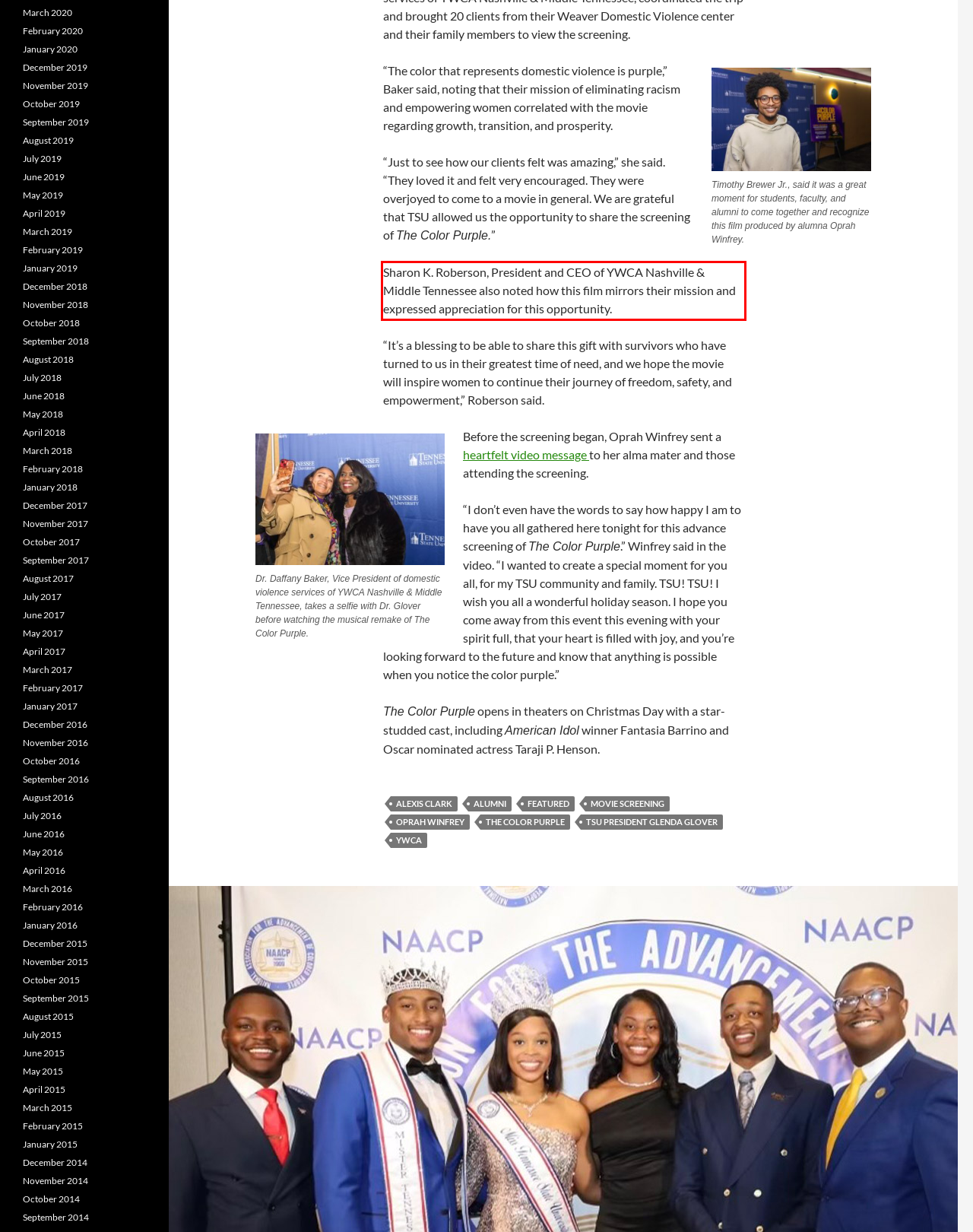You have a screenshot of a webpage with a red bounding box. Use OCR to generate the text contained within this red rectangle.

Sharon K. Roberson, President and CEO of YWCA Nashville & Middle Tennessee also noted how this film mirrors their mission and expressed appreciation for this opportunity.